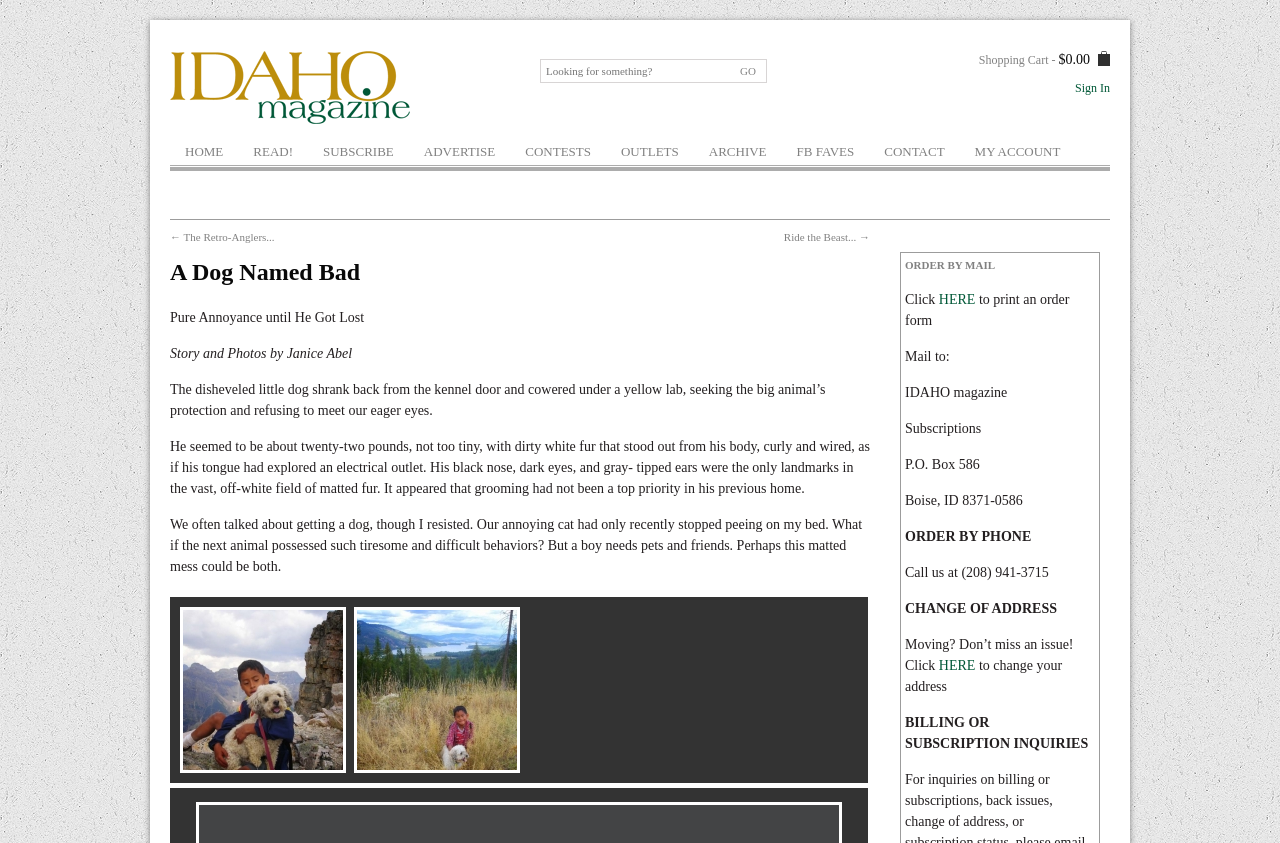Using the provided description HERE, find the bounding box coordinates for the UI element. Provide the coordinates in (top-left x, top-left y, bottom-right x, bottom-right y) format, ensuring all values are between 0 and 1.

[0.733, 0.346, 0.762, 0.364]